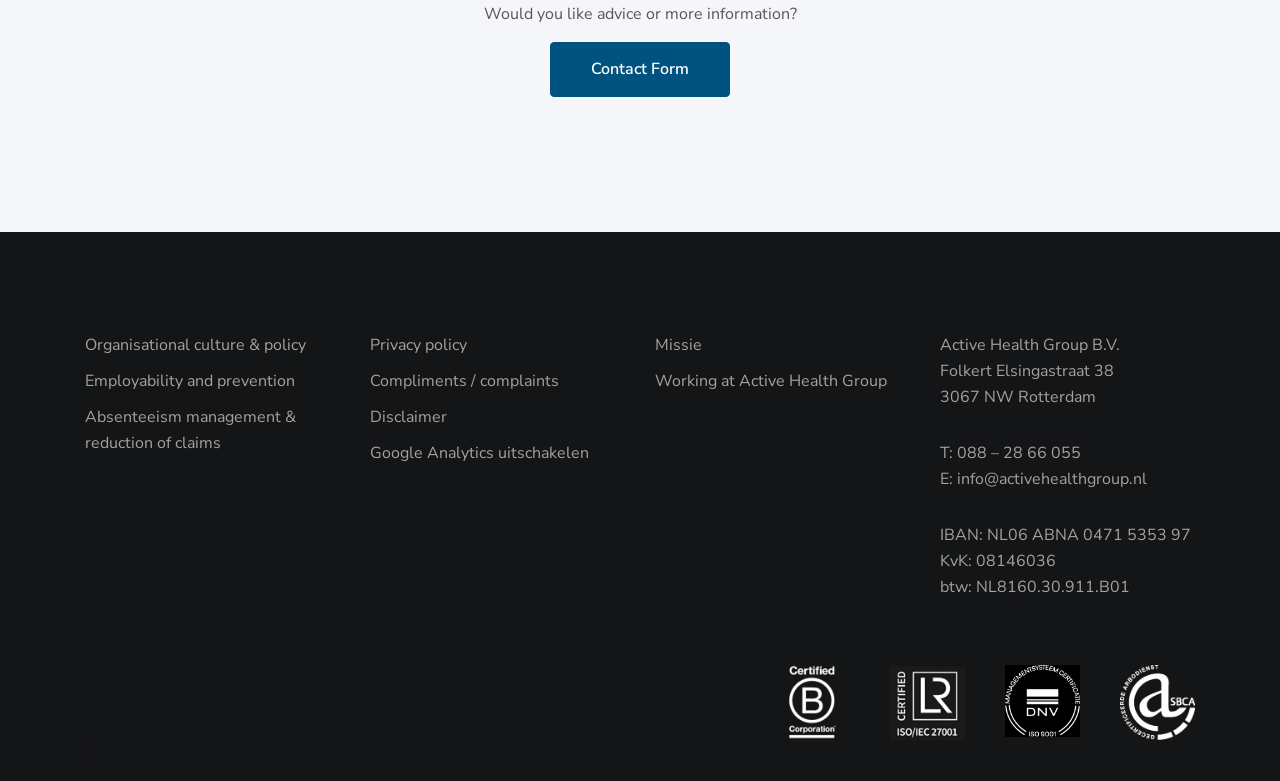Please determine the bounding box coordinates of the element to click on in order to accomplish the following task: "Visit the website analyst page". Ensure the coordinates are four float numbers ranging from 0 to 1, i.e., [left, top, right, bottom].

[0.092, 0.953, 0.139, 0.968]